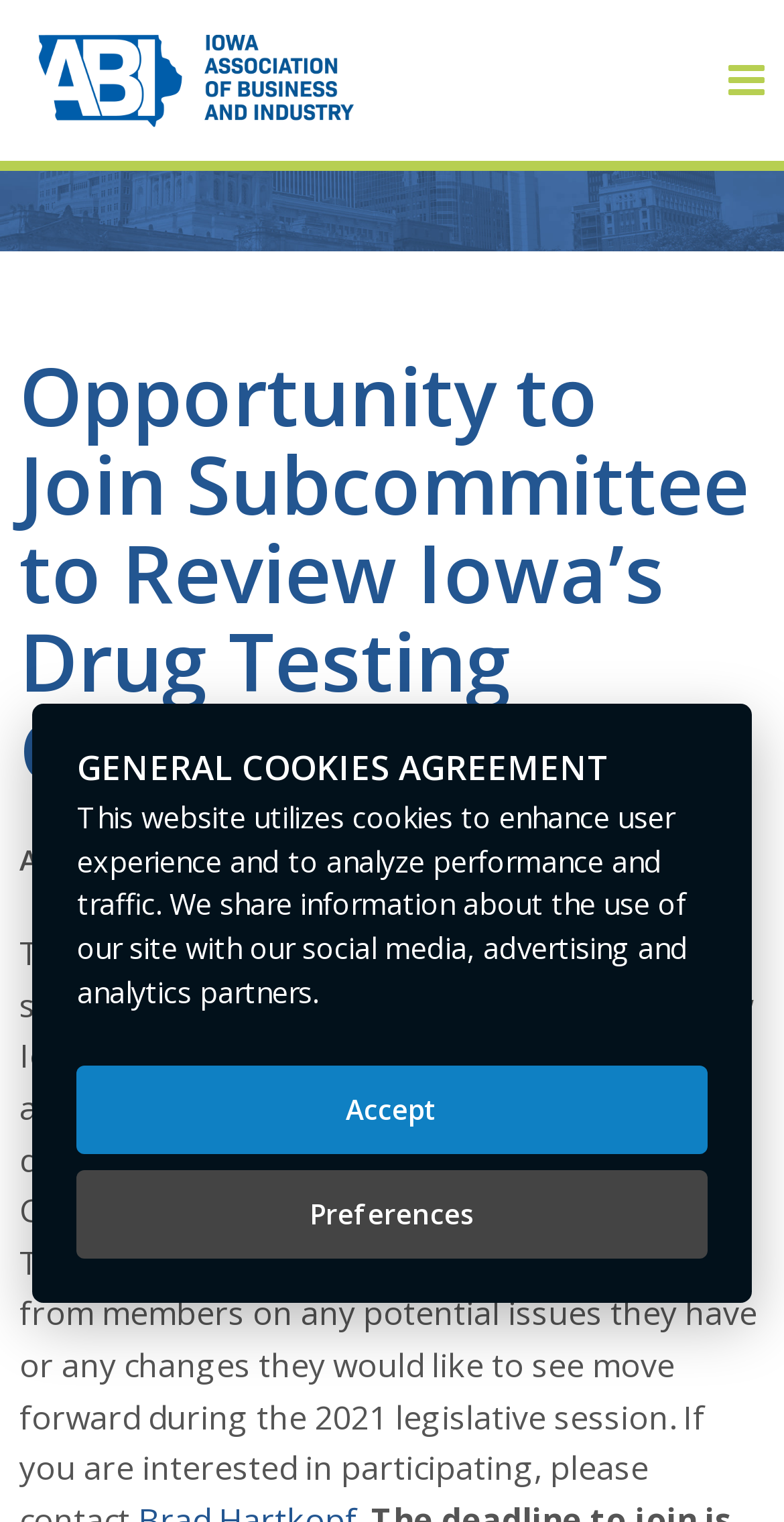Answer the question with a single word or phrase: 
What is the date mentioned in the webpage?

August 27, 2020